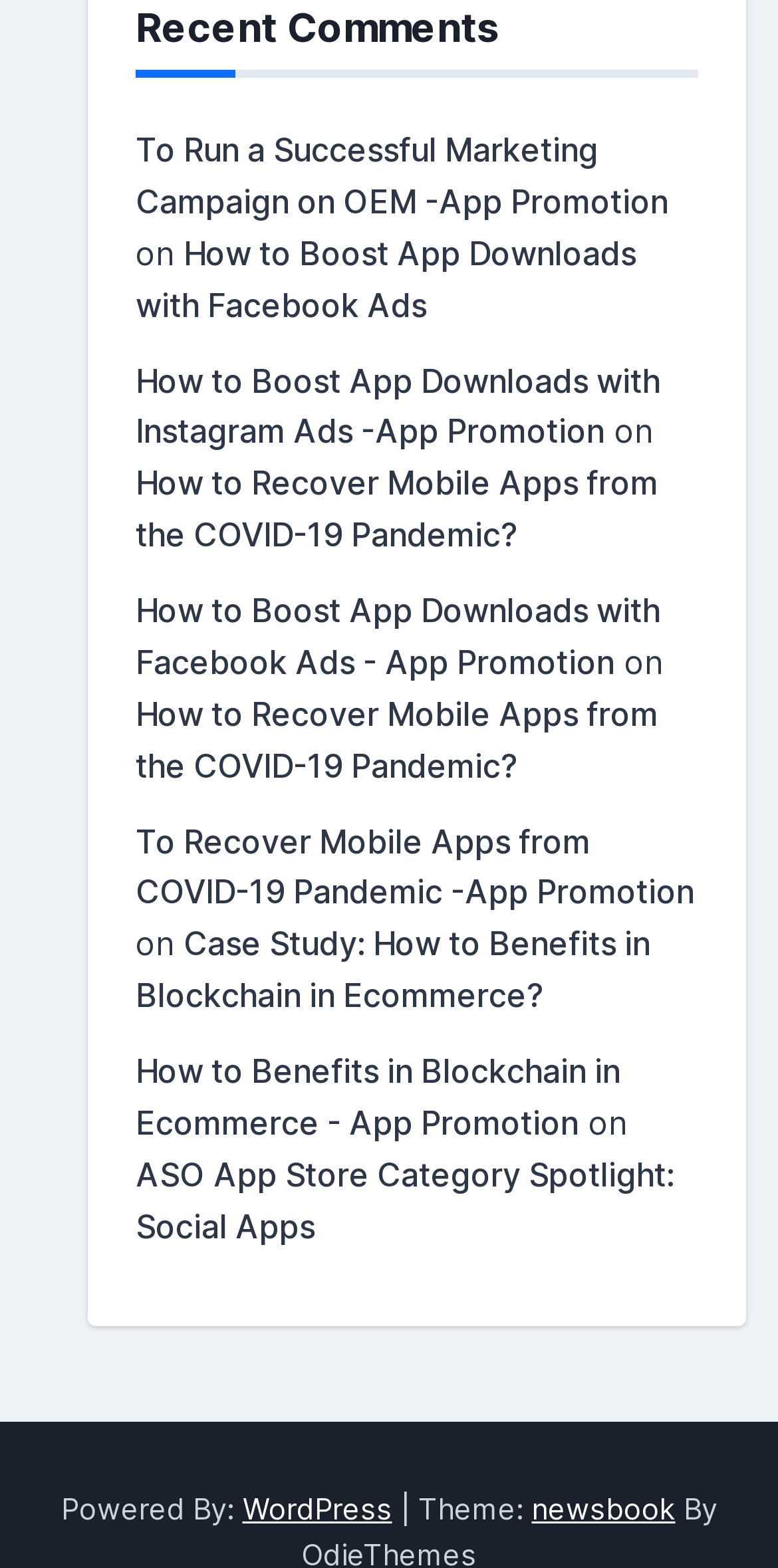Locate the bounding box coordinates of the area that needs to be clicked to fulfill the following instruction: "Check the newsbook theme". The coordinates should be in the format of four float numbers between 0 and 1, namely [left, top, right, bottom].

[0.683, 0.951, 0.868, 0.972]